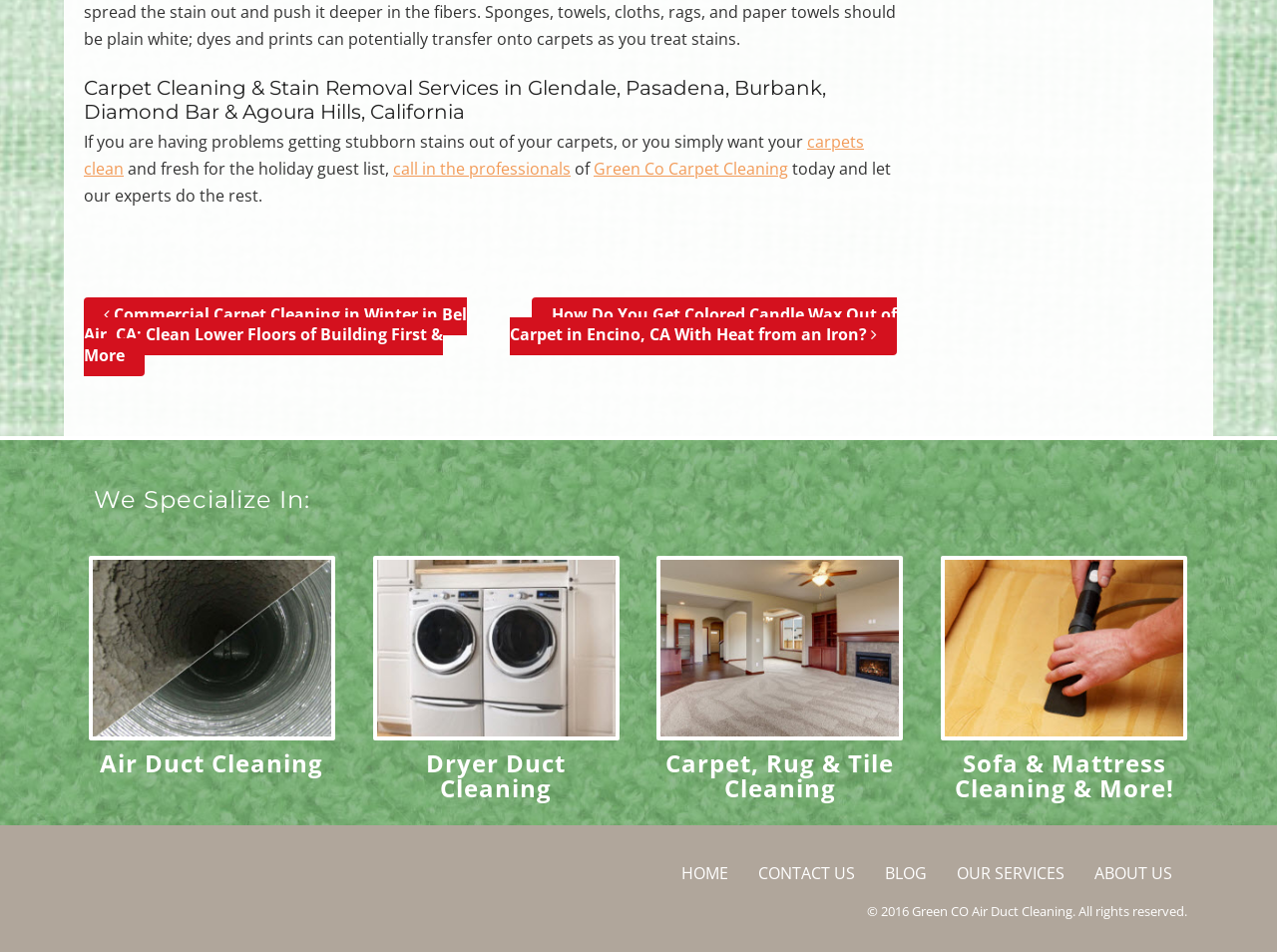Please answer the following question using a single word or phrase: 
What is the copyright year of the webpage?

2016